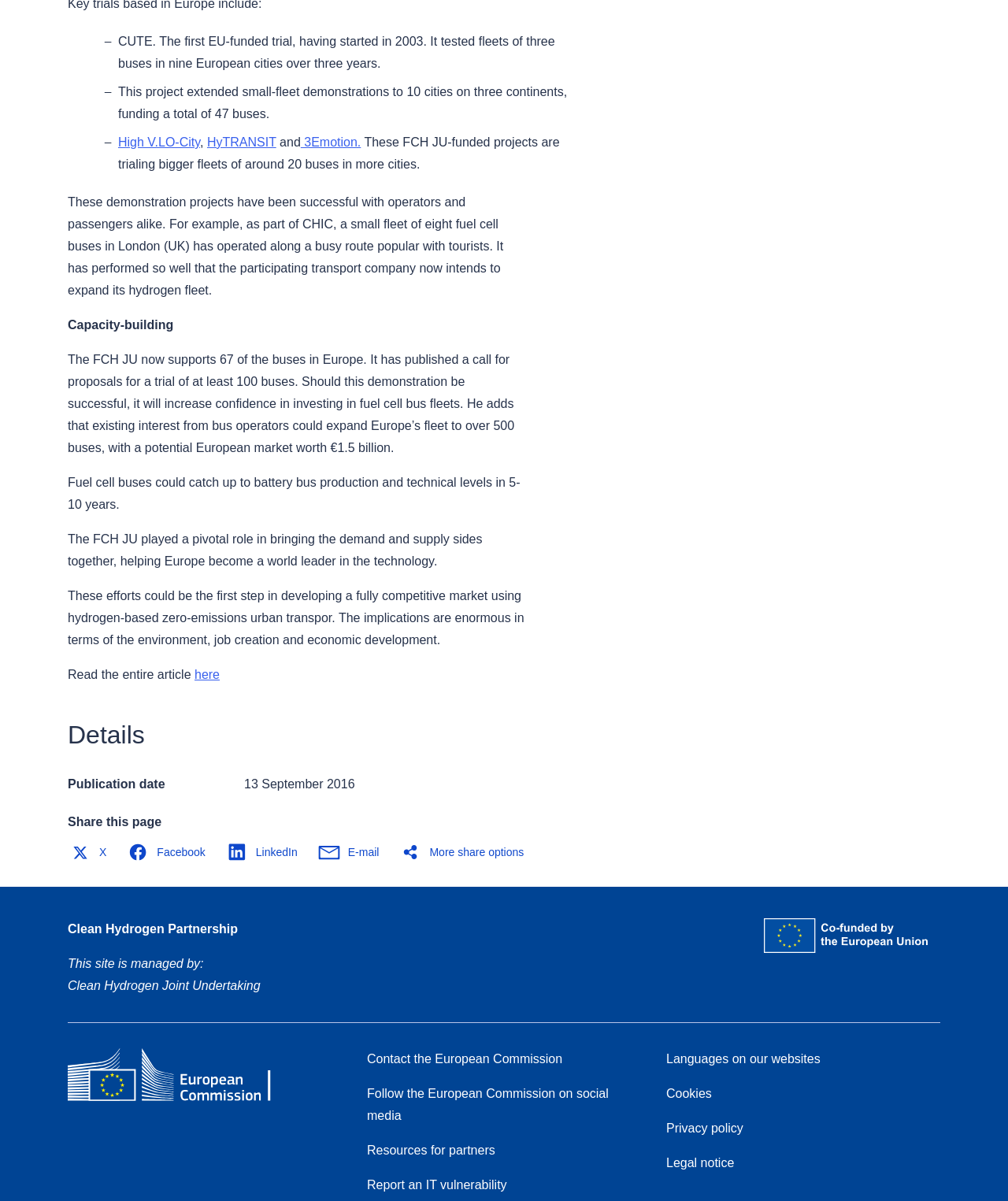What is the topic of the article?
Please answer the question with as much detail as possible using the screenshot.

The topic of the article can be inferred from the content of the webpage, which discusses the development and demonstration of fuel cell buses in Europe, including the projects and initiatives supported by the Fuel Cells and Hydrogen Joint Undertaking.